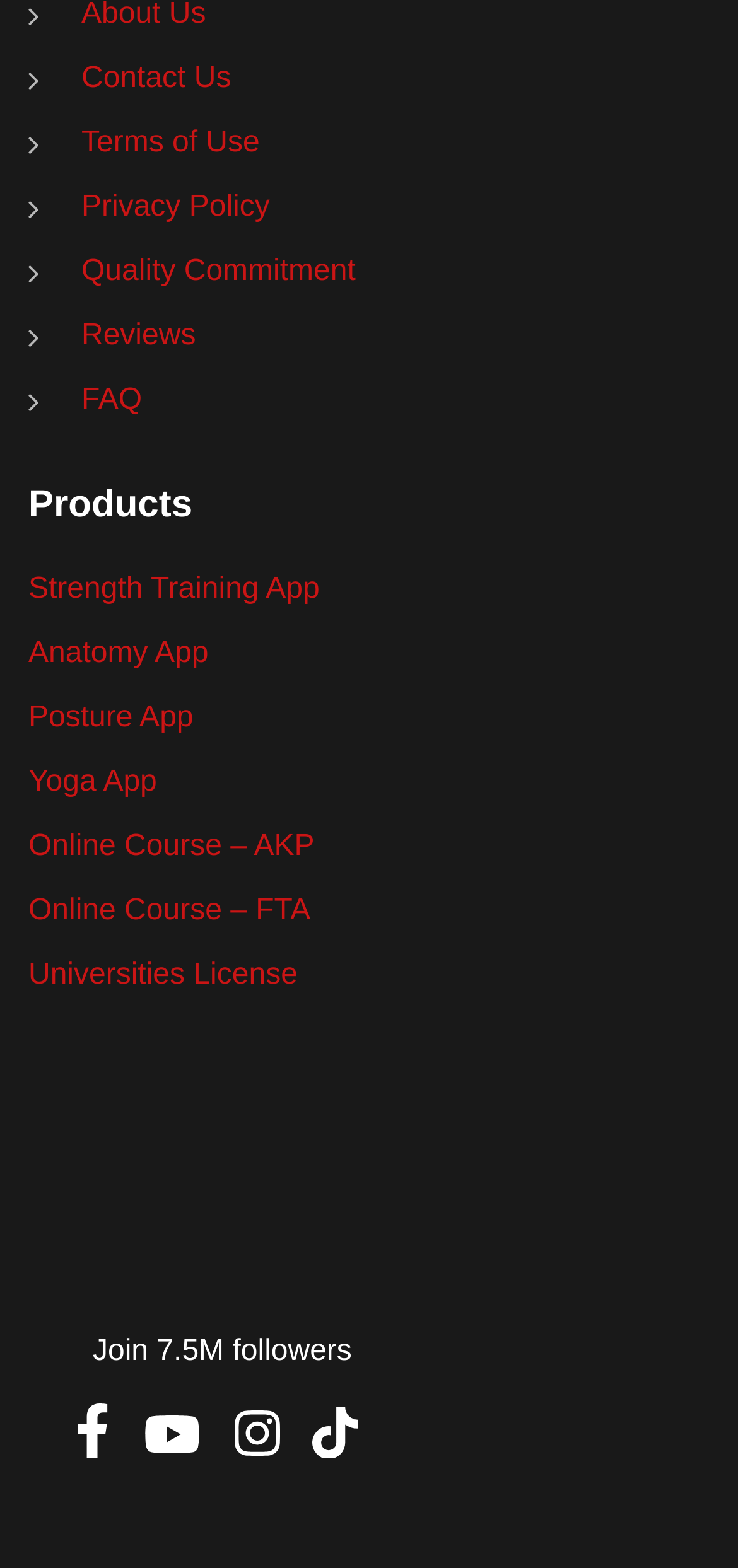How many social media icons are displayed?
Please give a detailed and thorough answer to the question, covering all relevant points.

I counted four social media icons, each with a similar bounding box coordinate and an image element as a child. The icons are located below the 'Join 7.5M followers' text and are evenly spaced, indicating that they are part of the same section.